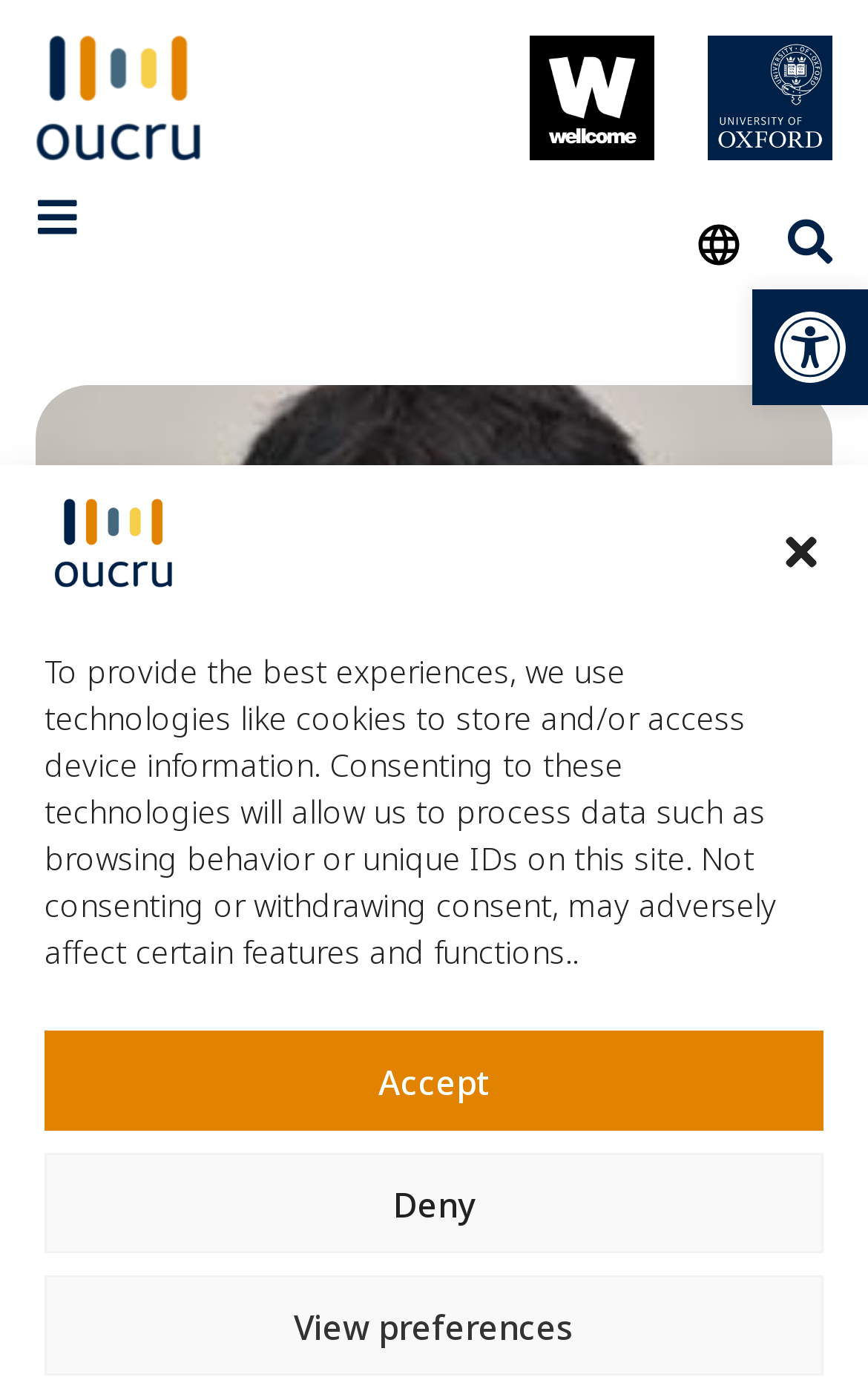Please provide a brief answer to the following inquiry using a single word or phrase:
How many buttons are on the webpage?

4